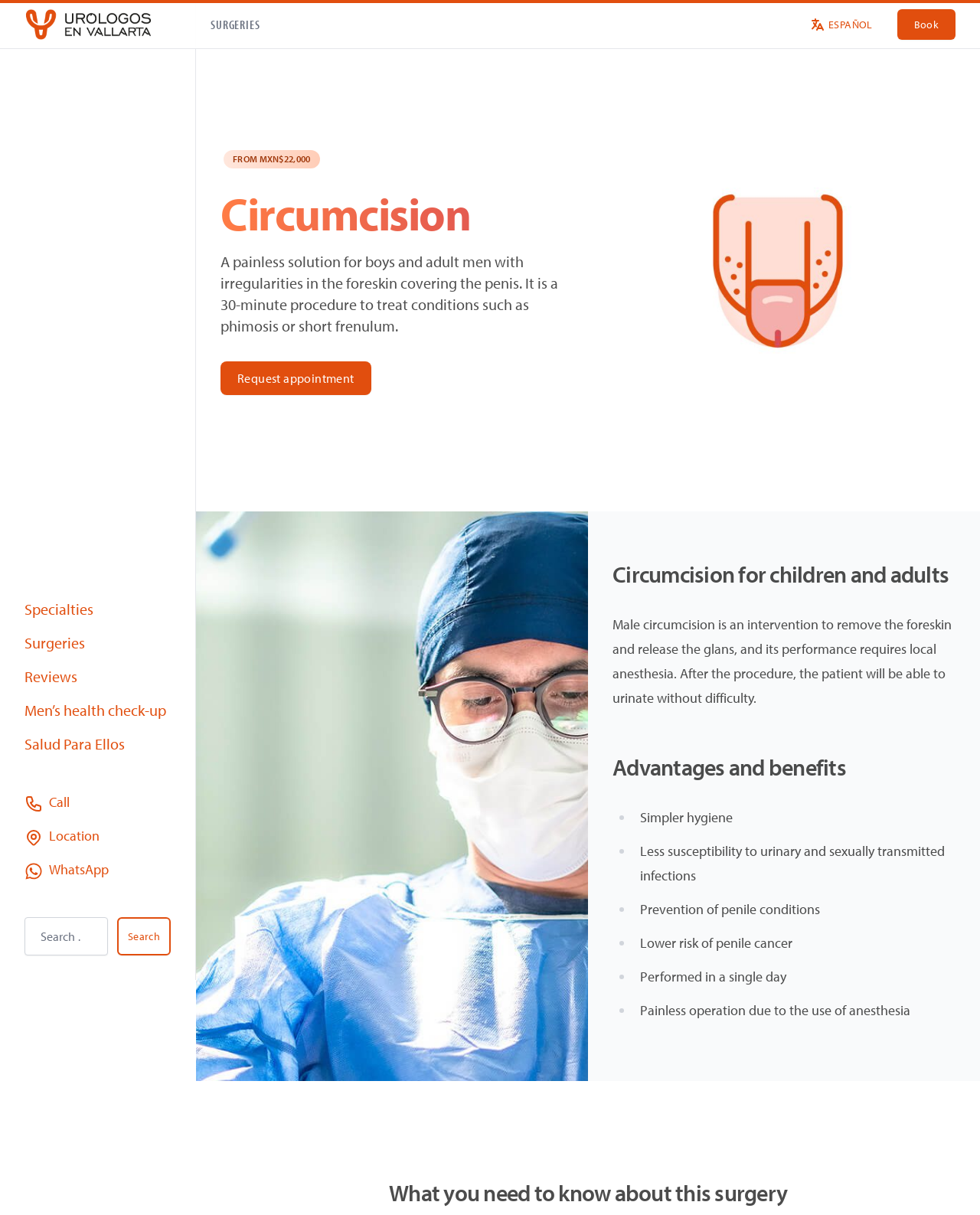Identify the bounding box coordinates for the UI element described as: "Salud Para Ellos".

[0.025, 0.604, 0.127, 0.62]